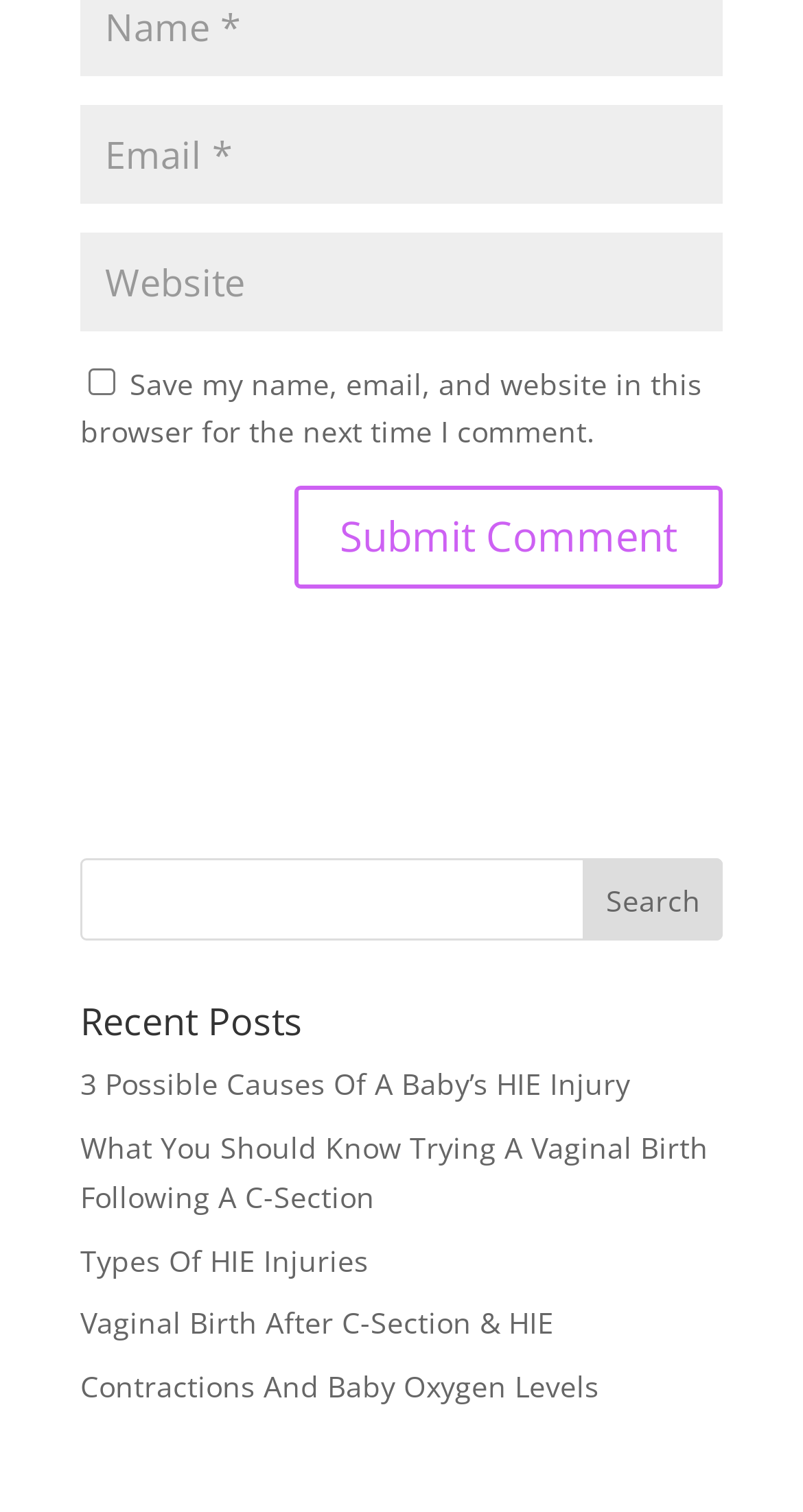What is the purpose of the checkbox?
Please answer the question with as much detail and depth as you can.

The checkbox has a description 'Save my name, email, and website in this browser for the next time I comment.' which suggests that its purpose is to save the user's comment information for future use.